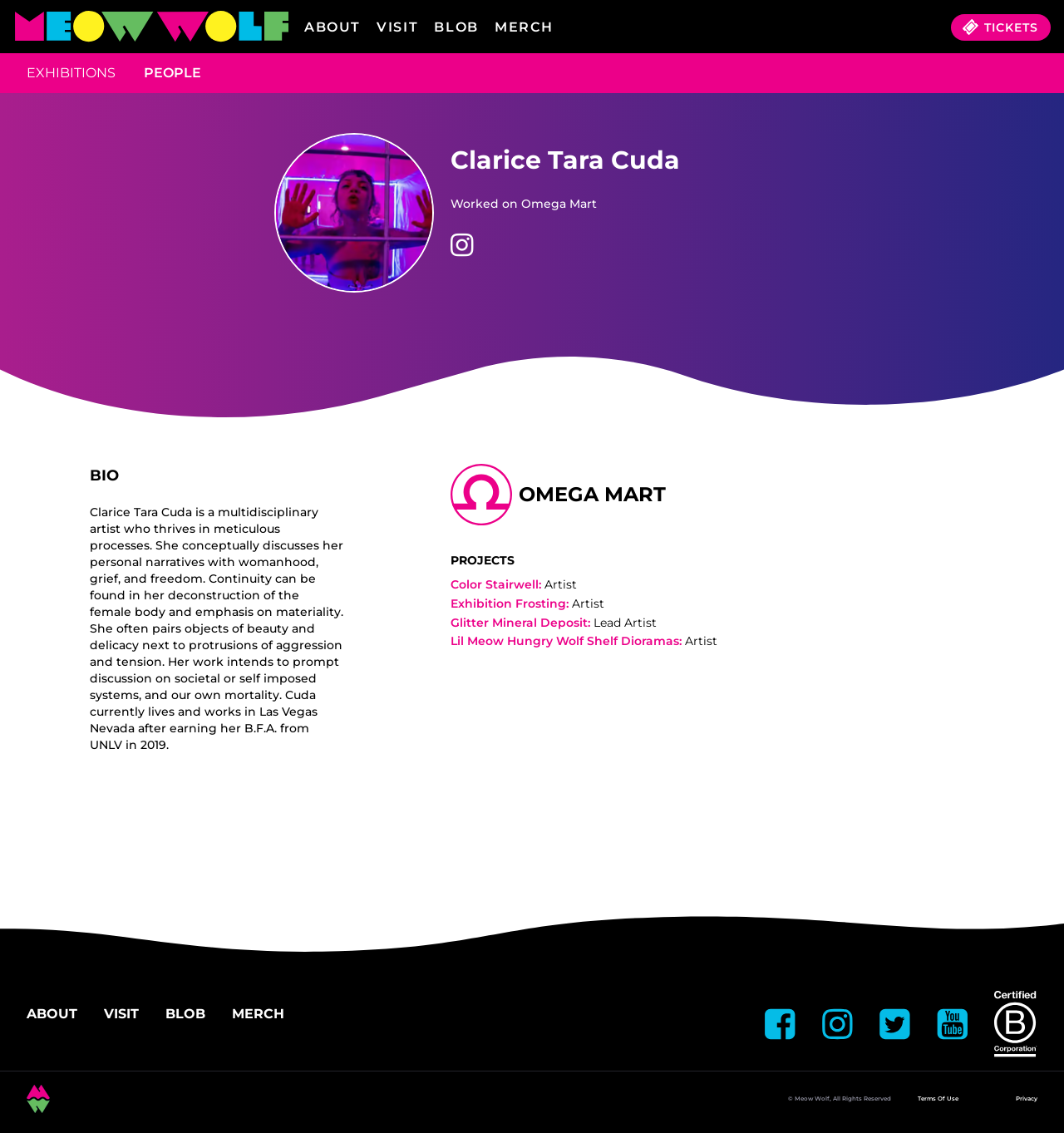Please identify the bounding box coordinates of the element that needs to be clicked to perform the following instruction: "Read about Clarice Tara Cuda's BIO".

[0.085, 0.409, 0.323, 0.43]